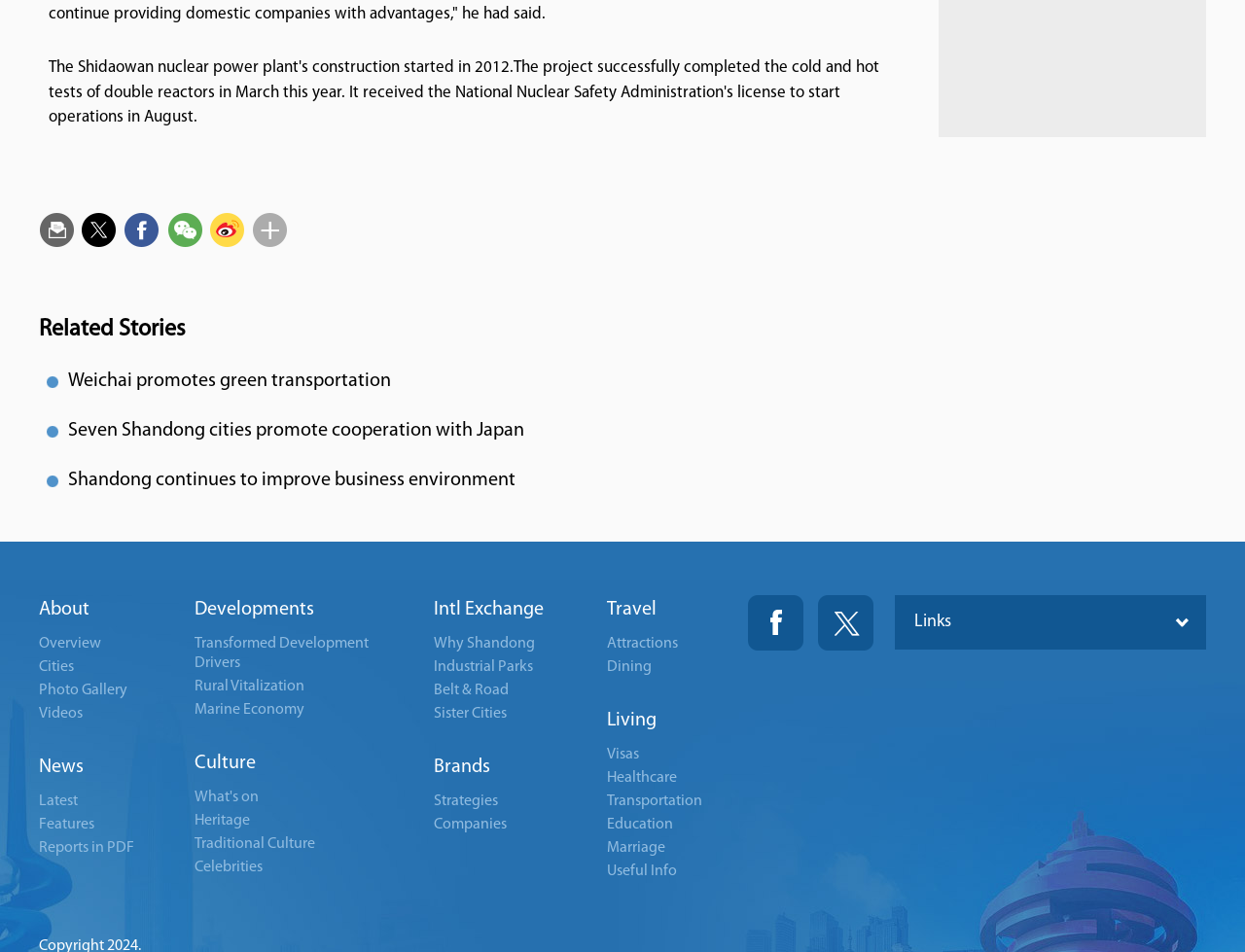Please identify the bounding box coordinates of the element that needs to be clicked to perform the following instruction: "Explore Transformed Development Drivers".

[0.156, 0.668, 0.296, 0.704]